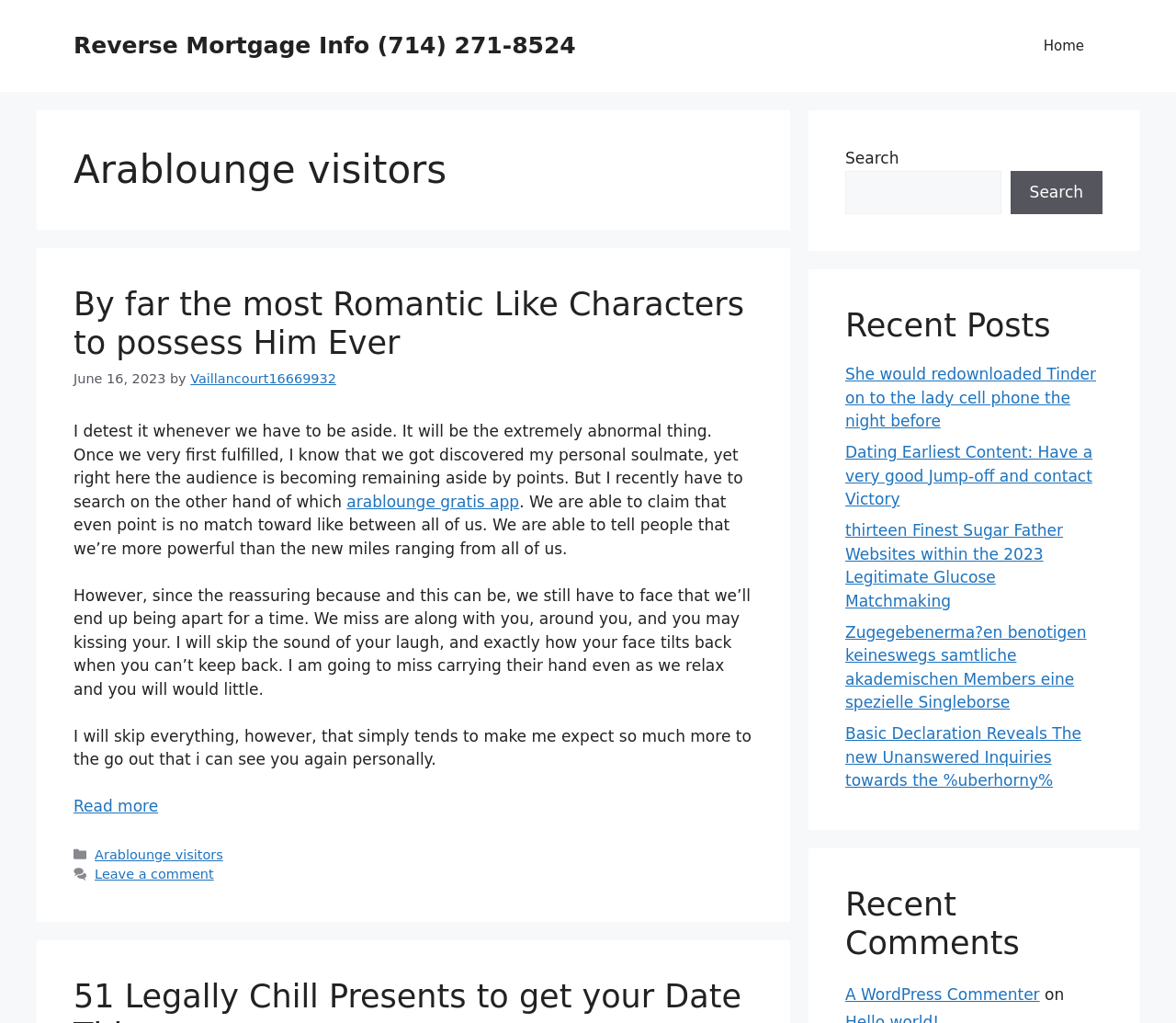Please locate the bounding box coordinates of the region I need to click to follow this instruction: "Click the 'Home' link".

[0.872, 0.018, 0.938, 0.072]